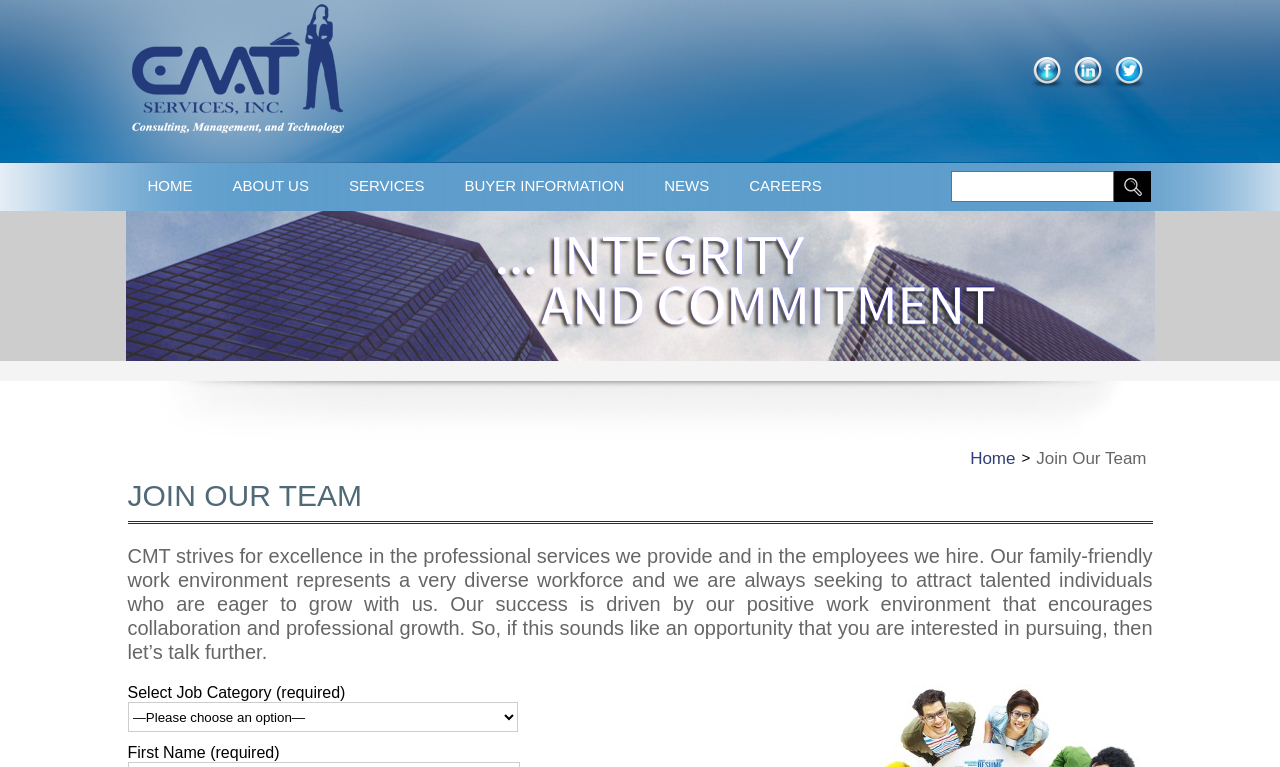Please examine the image and answer the question with a detailed explanation:
What is required to select a job category?

The combobox for selecting a job category has a label 'Select Job Category (required)', indicating that selecting a category is required.